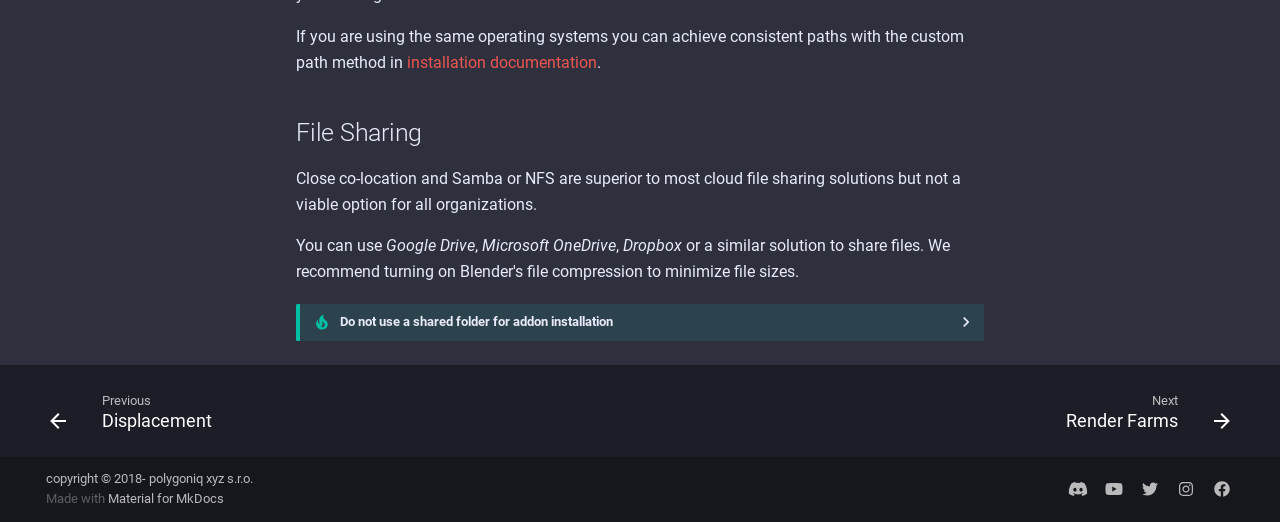Provide the bounding box coordinates of the HTML element this sentence describes: "Next Render Farms". The bounding box coordinates consist of four float numbers between 0 and 1, i.e., [left, top, right, bottom].

[0.811, 0.707, 0.973, 0.868]